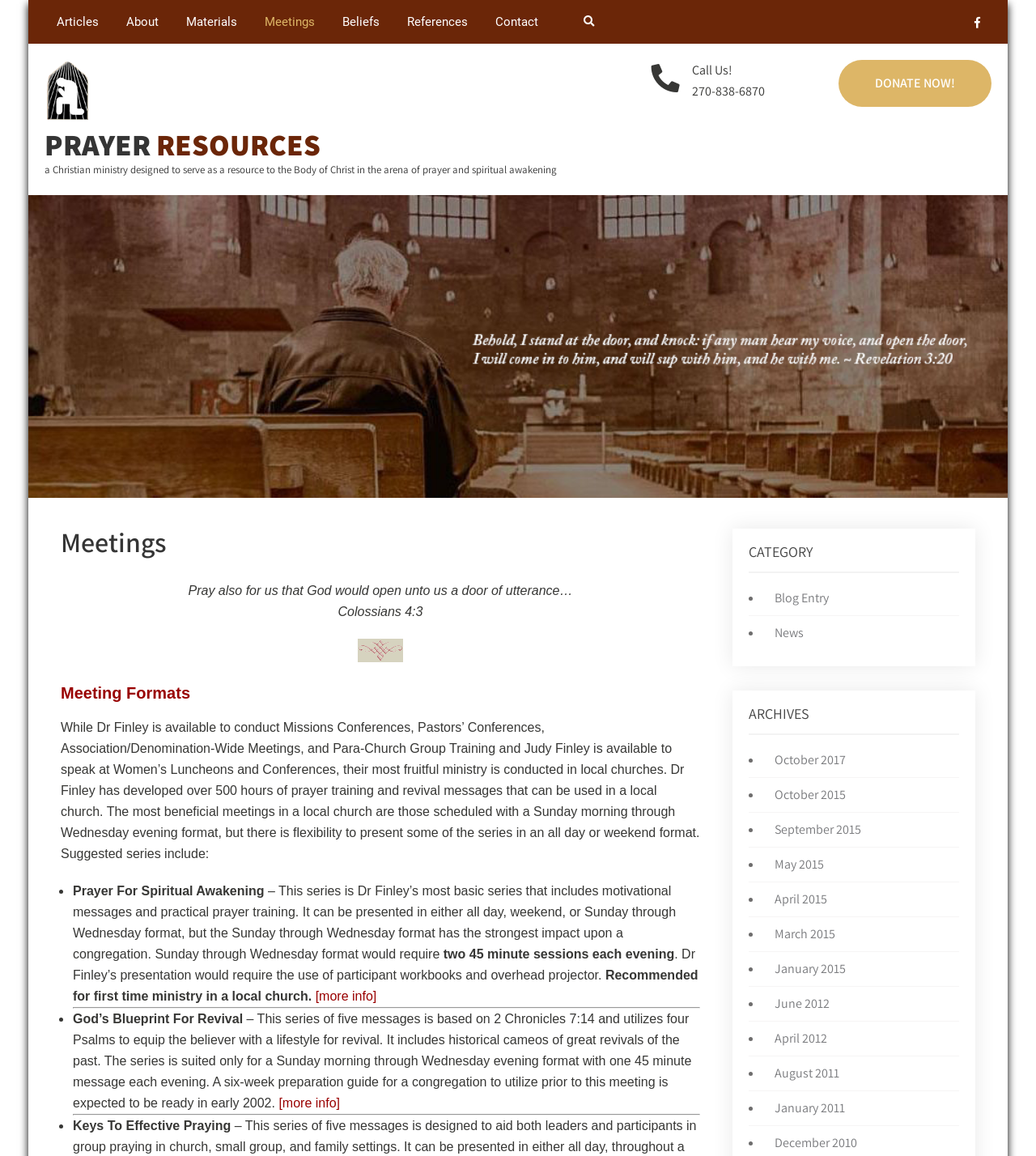Please determine the bounding box coordinates of the clickable area required to carry out the following instruction: "Visit 'www20.csueastbay.edu/csci/festival'". The coordinates must be four float numbers between 0 and 1, represented as [left, top, right, bottom].

None